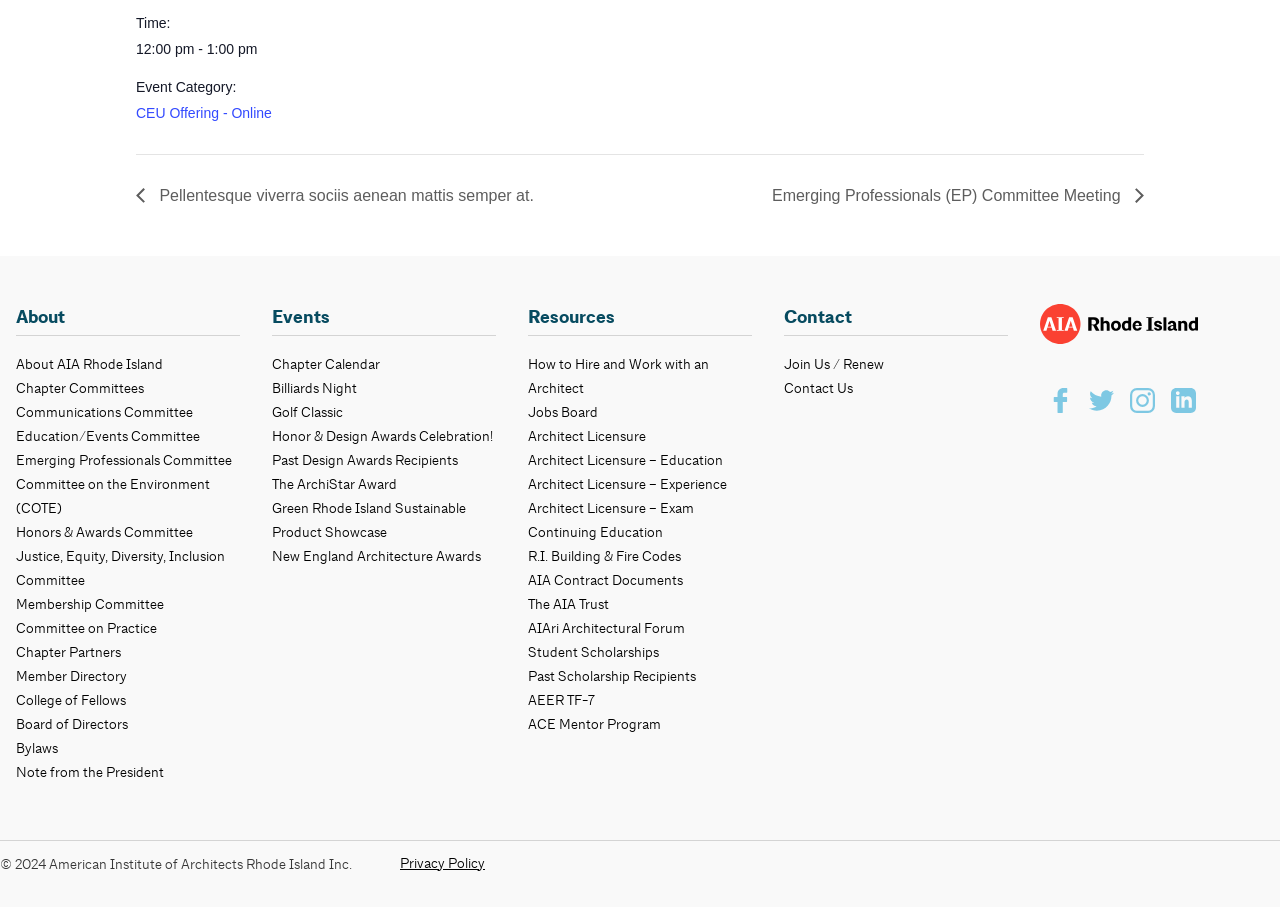What is the date of the event?
Based on the visual information, provide a detailed and comprehensive answer.

The date of the event can be found in the description list detail section, where it says '2021-03-24' next to the 'Time:' label.